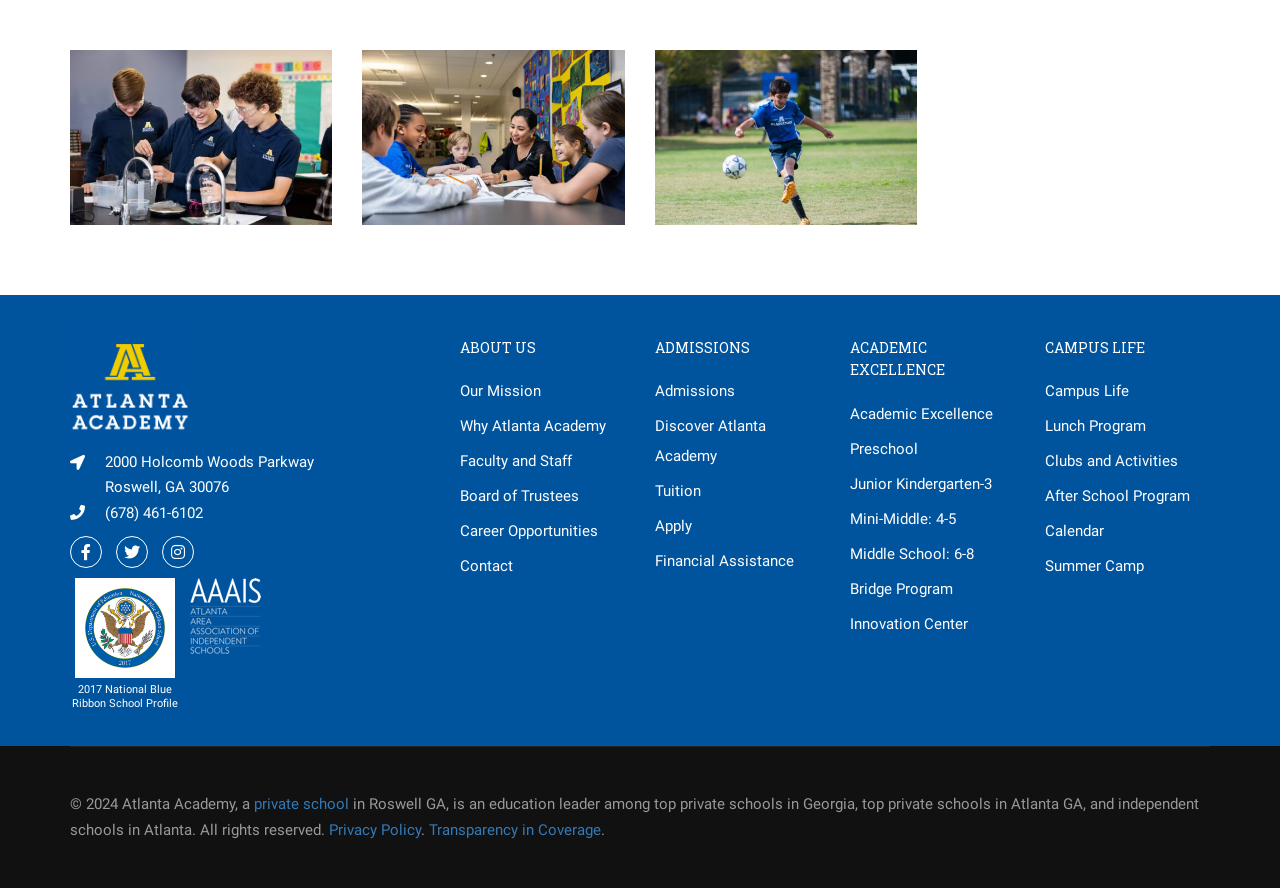Specify the bounding box coordinates for the region that must be clicked to perform the given instruction: "Check the school's calendar".

[0.816, 0.581, 0.945, 0.615]